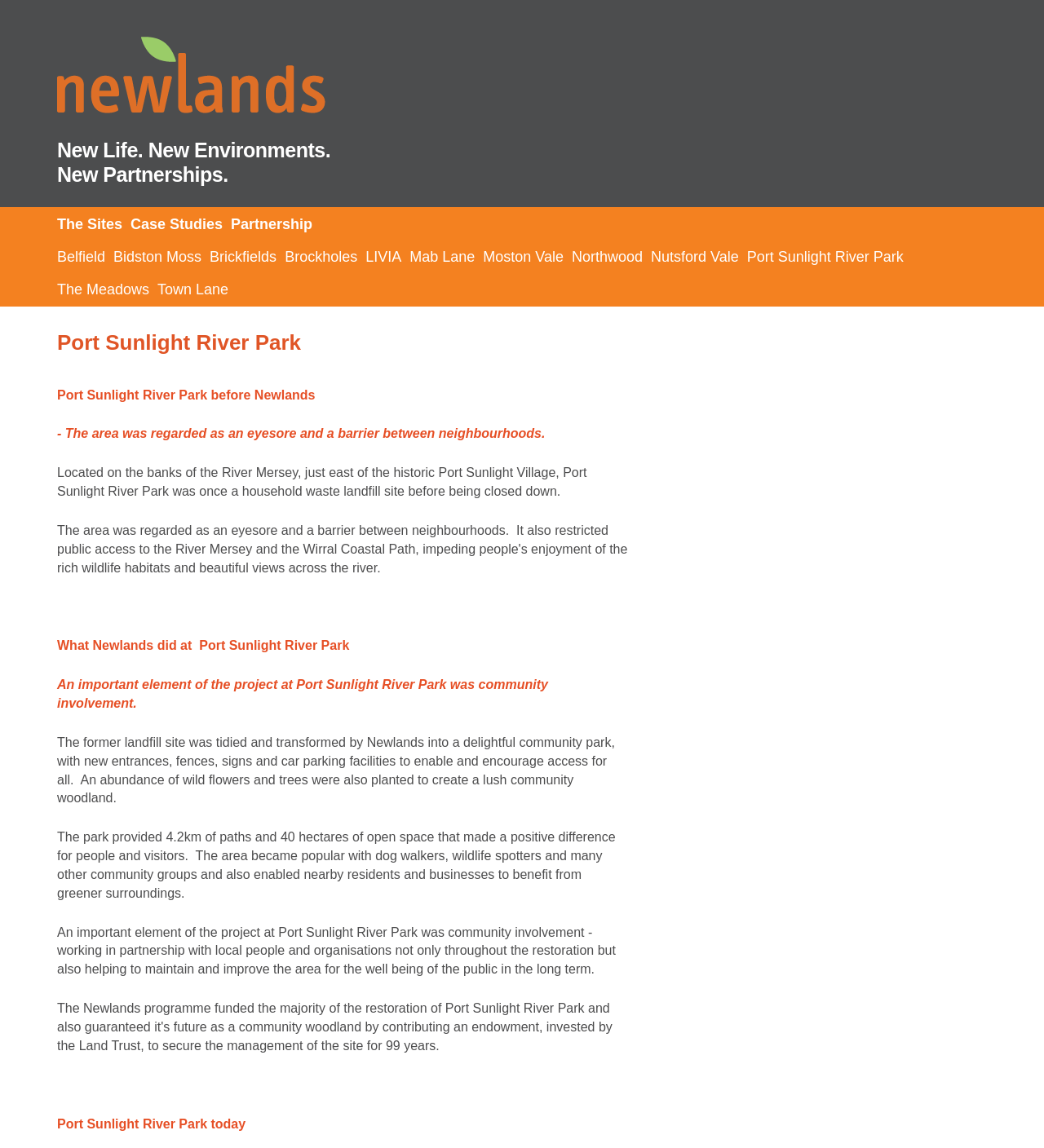Determine the bounding box coordinates of the clickable element to achieve the following action: 'read about the sites'. Provide the coordinates as four float values between 0 and 1, formatted as [left, top, right, bottom].

[0.055, 0.181, 0.125, 0.21]